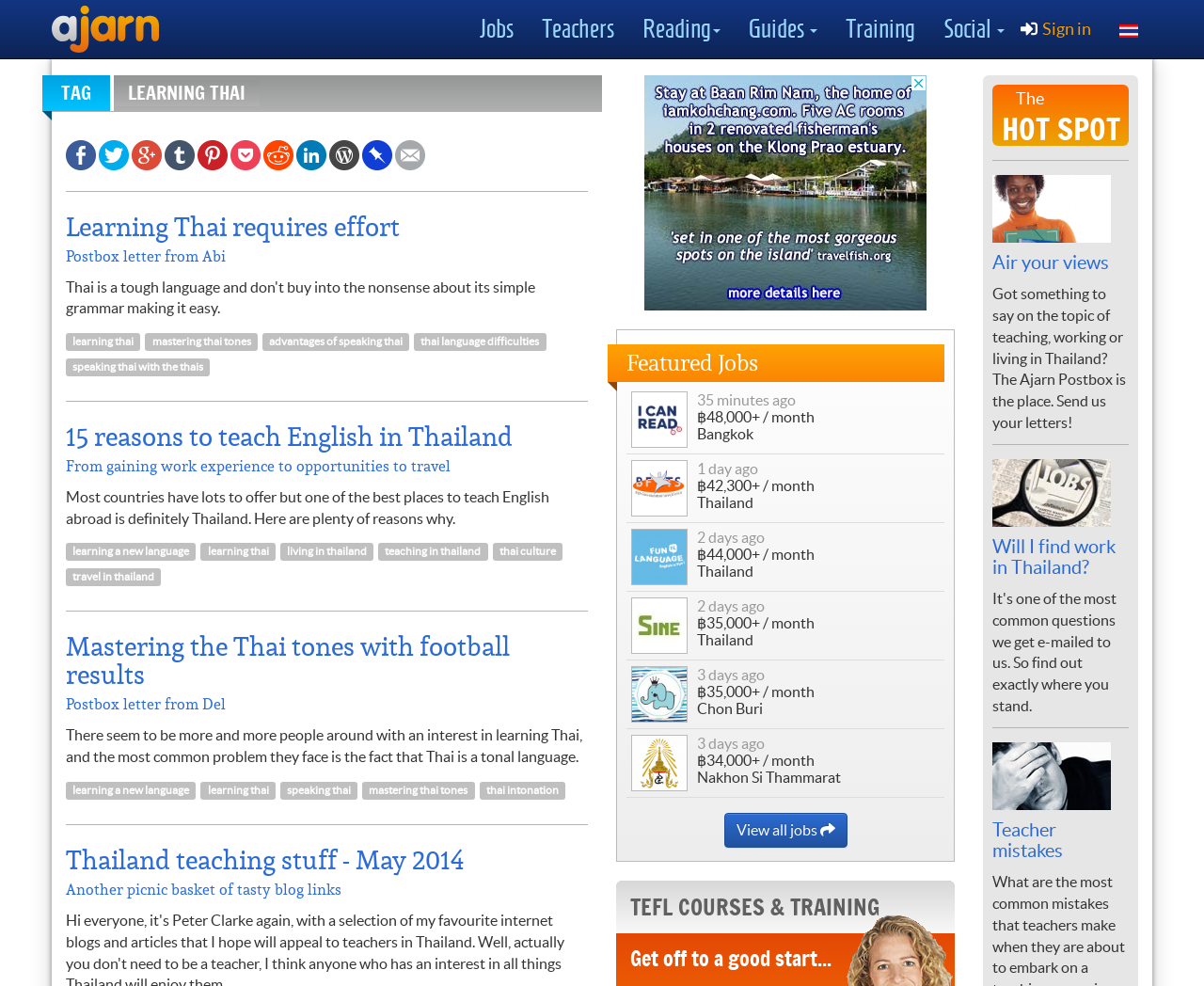What are the main categories on the website?
Please give a well-detailed answer to the question.

By examining the links at the top of the webpage, I can see that the main categories on the website are Jobs, Teachers, Reading, Guides, Training, Social, and others, which suggests that the website is a platform for people interested in learning Thai and teaching in Thailand.